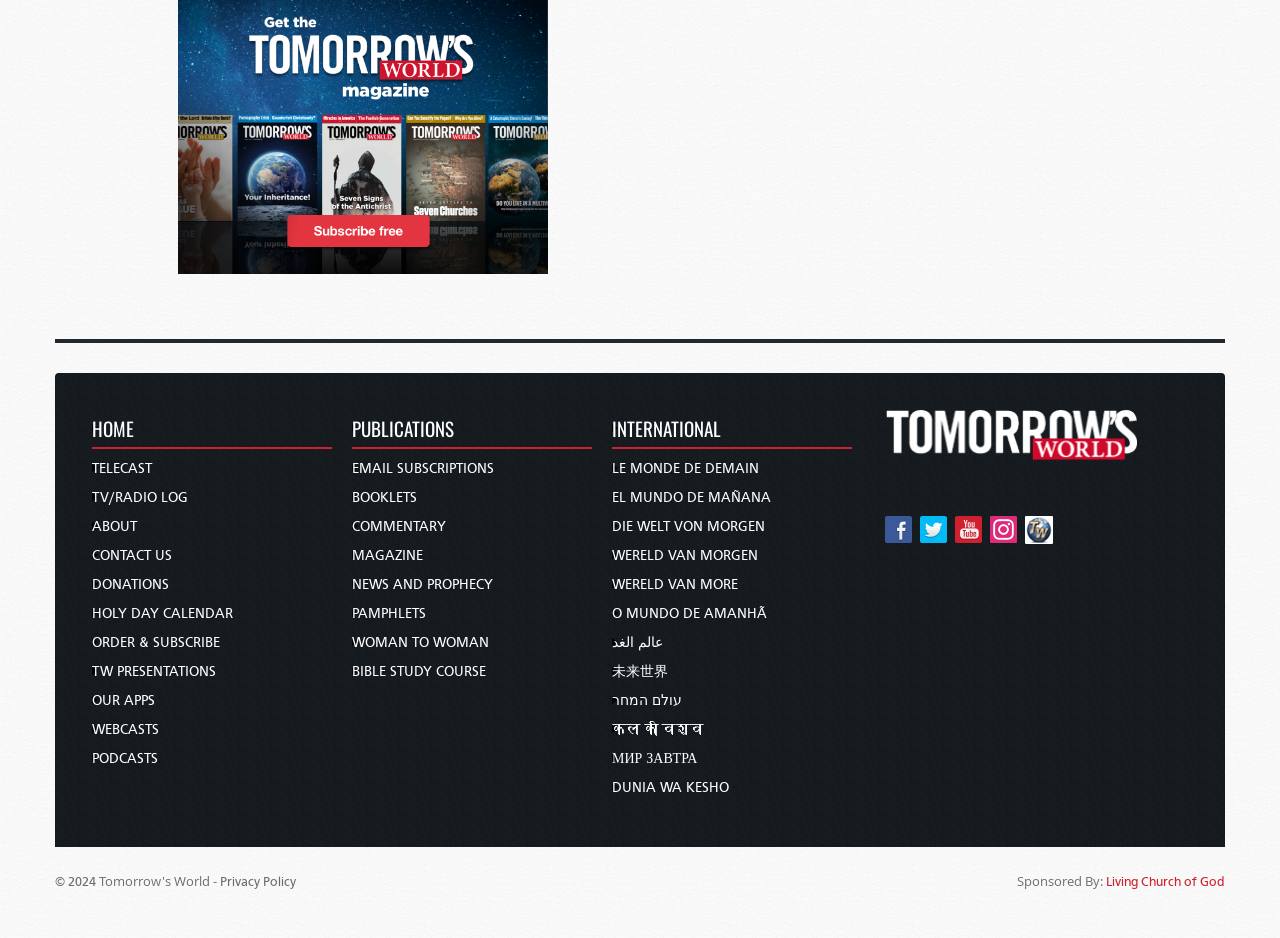Find the bounding box coordinates of the area to click in order to follow the instruction: "Visit the Tomorrow's World webpage".

[0.691, 0.453, 0.888, 0.472]